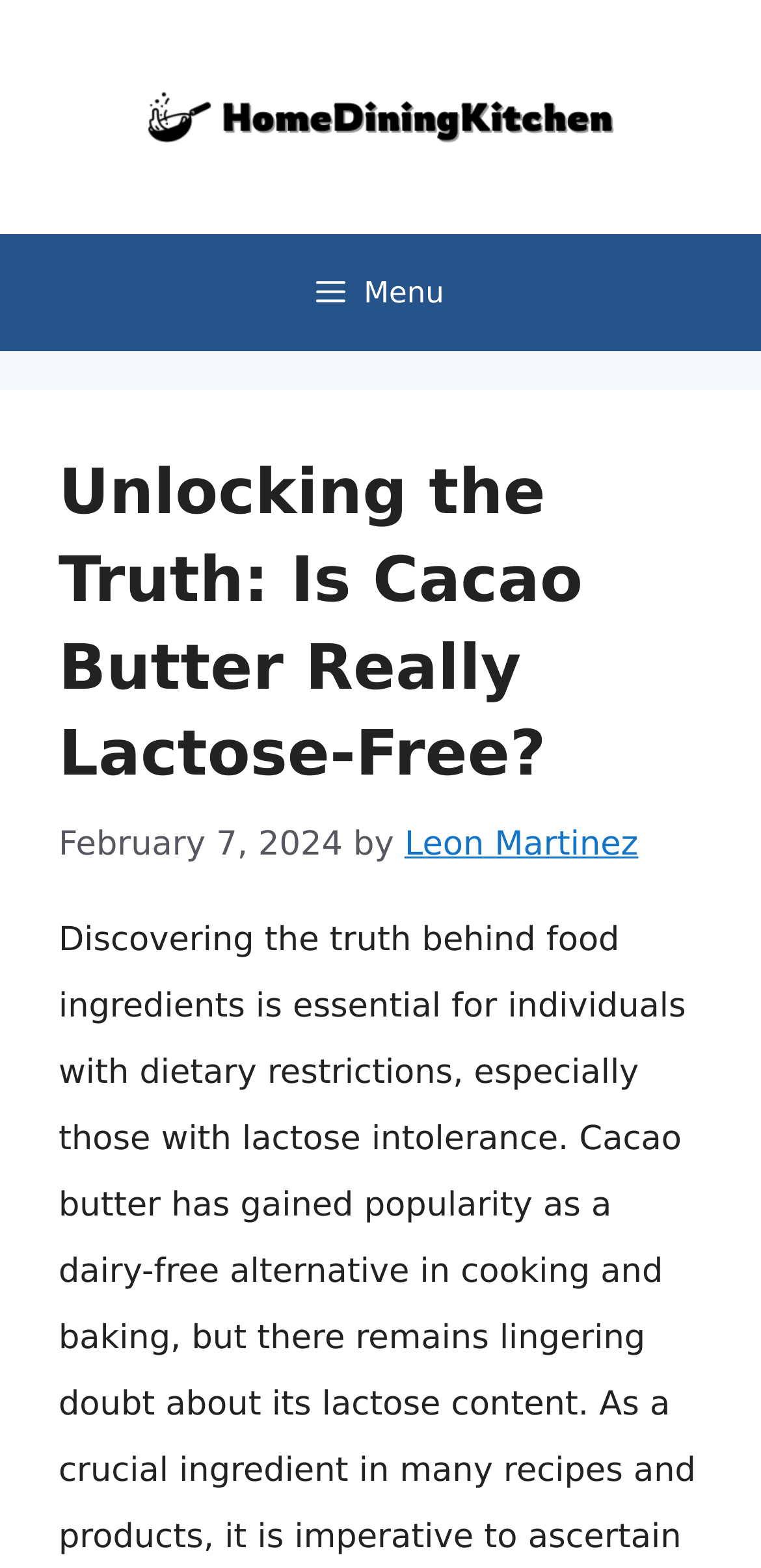Provide the bounding box coordinates of the HTML element described by the text: "Leon Martinez".

[0.532, 0.526, 0.839, 0.551]